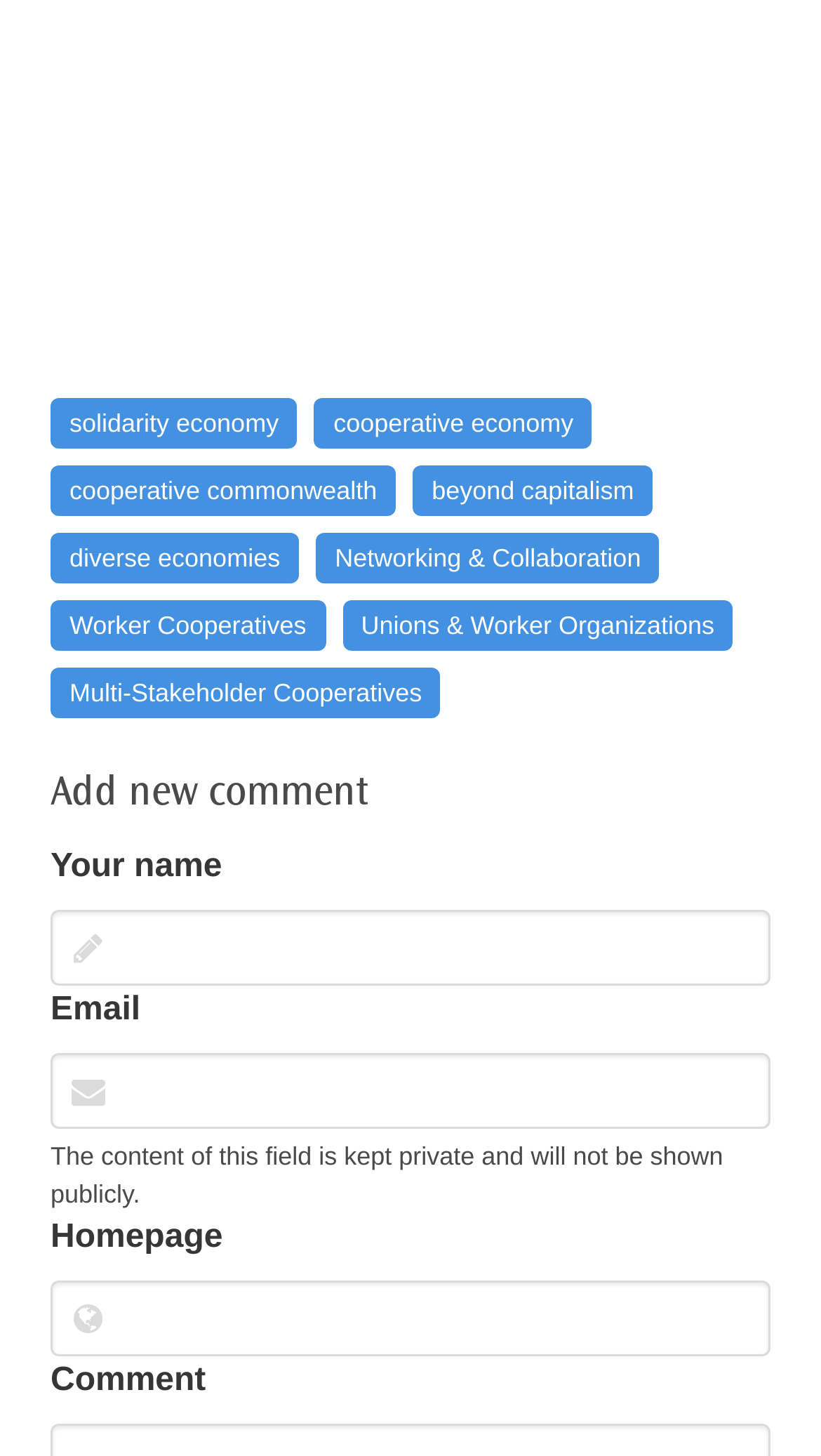Locate the bounding box of the UI element described in the following text: "Networking & Collaboration".

[0.385, 0.366, 0.804, 0.401]